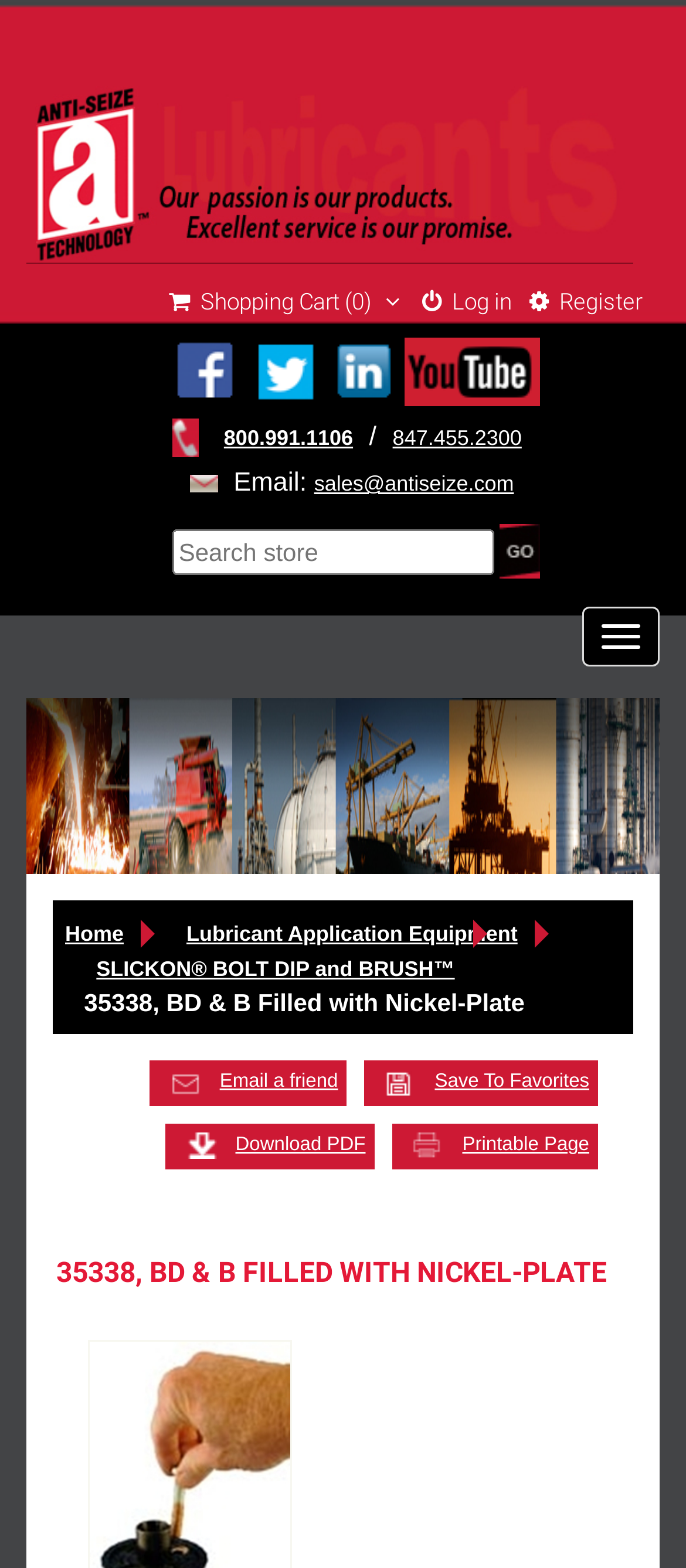Find the bounding box coordinates for the area you need to click to carry out the instruction: "Click the Register link". The coordinates should be four float numbers between 0 and 1, indicated as [left, top, right, bottom].

[0.772, 0.182, 0.936, 0.204]